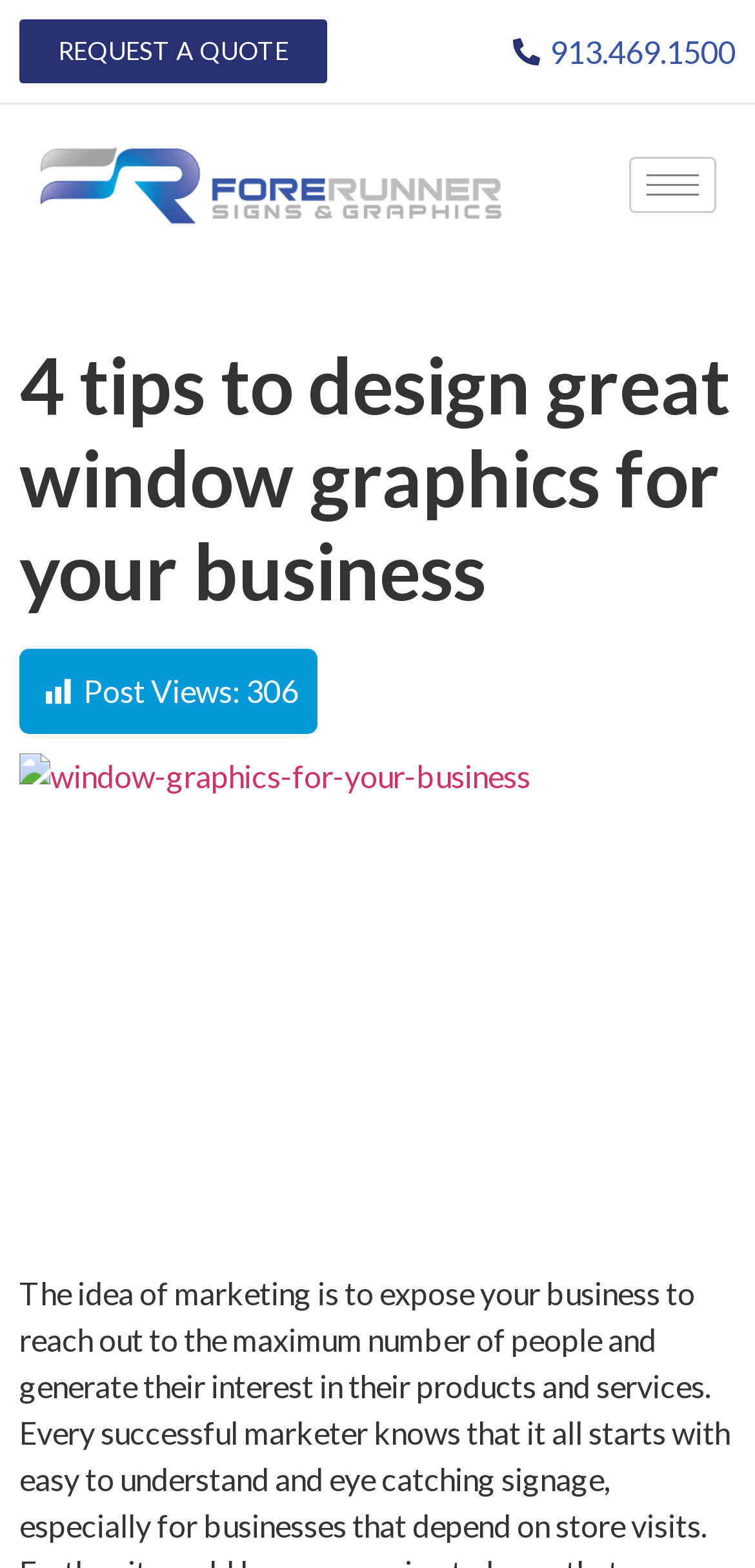Describe all the key features and sections of the webpage thoroughly.

The webpage appears to be an article or blog post about designing window graphics for a business. At the top, there are three links: "REQUEST A QUOTE" on the left, "913.469.1500" in the center, and an empty link on the right. To the far right, there is a hamburger-icon button. 

Below these elements, there is a header section that spans the entire width of the page, containing the title "4 tips to design great window graphics for your business". 

Underneath the header, there is a section with two lines of text: "Post Views:" and "306", indicating the number of views for the post. 

The main content of the page is an image, which takes up most of the page's width and height, showcasing an example of window graphics for a business. The image is positioned below the header and text sections, and it appears to be the central focus of the page.